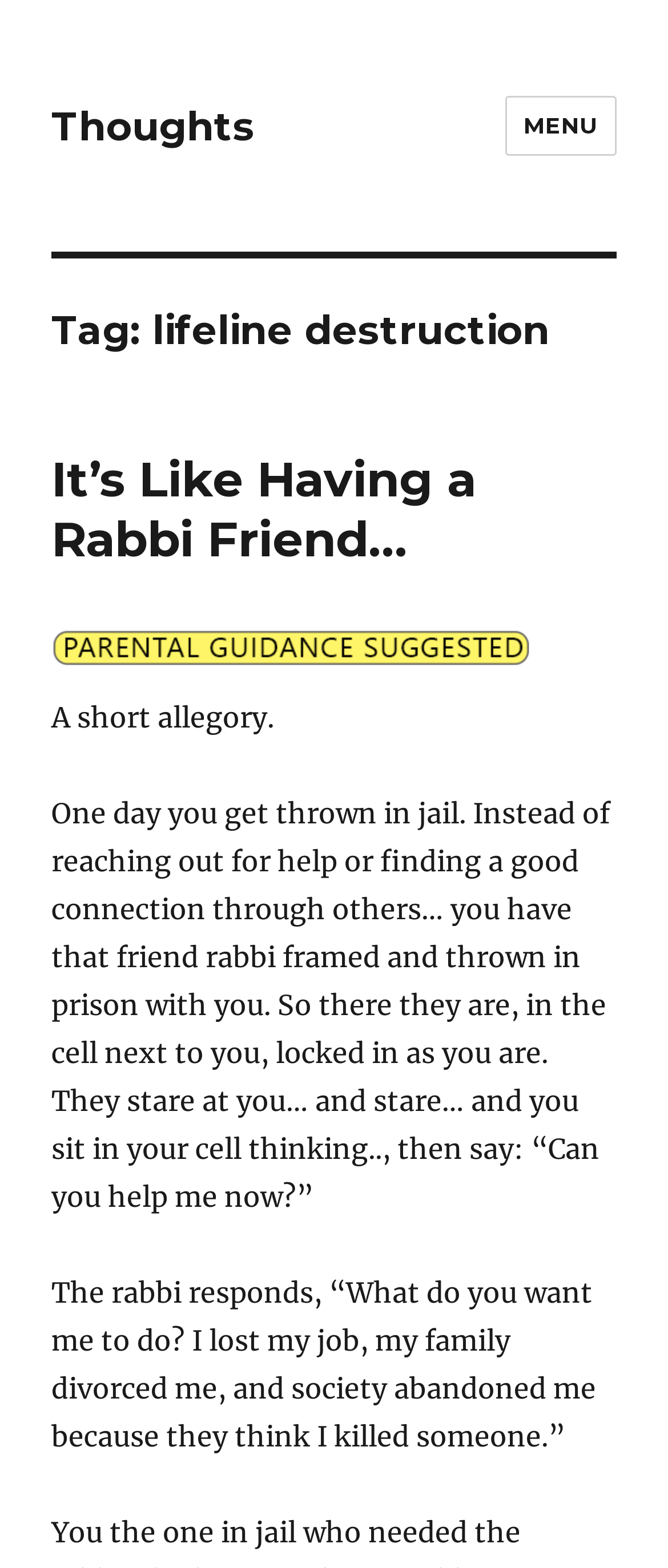Provide a one-word or one-phrase answer to the question:
What is the title of the first article?

It’s Like Having a Rabbi Friend…